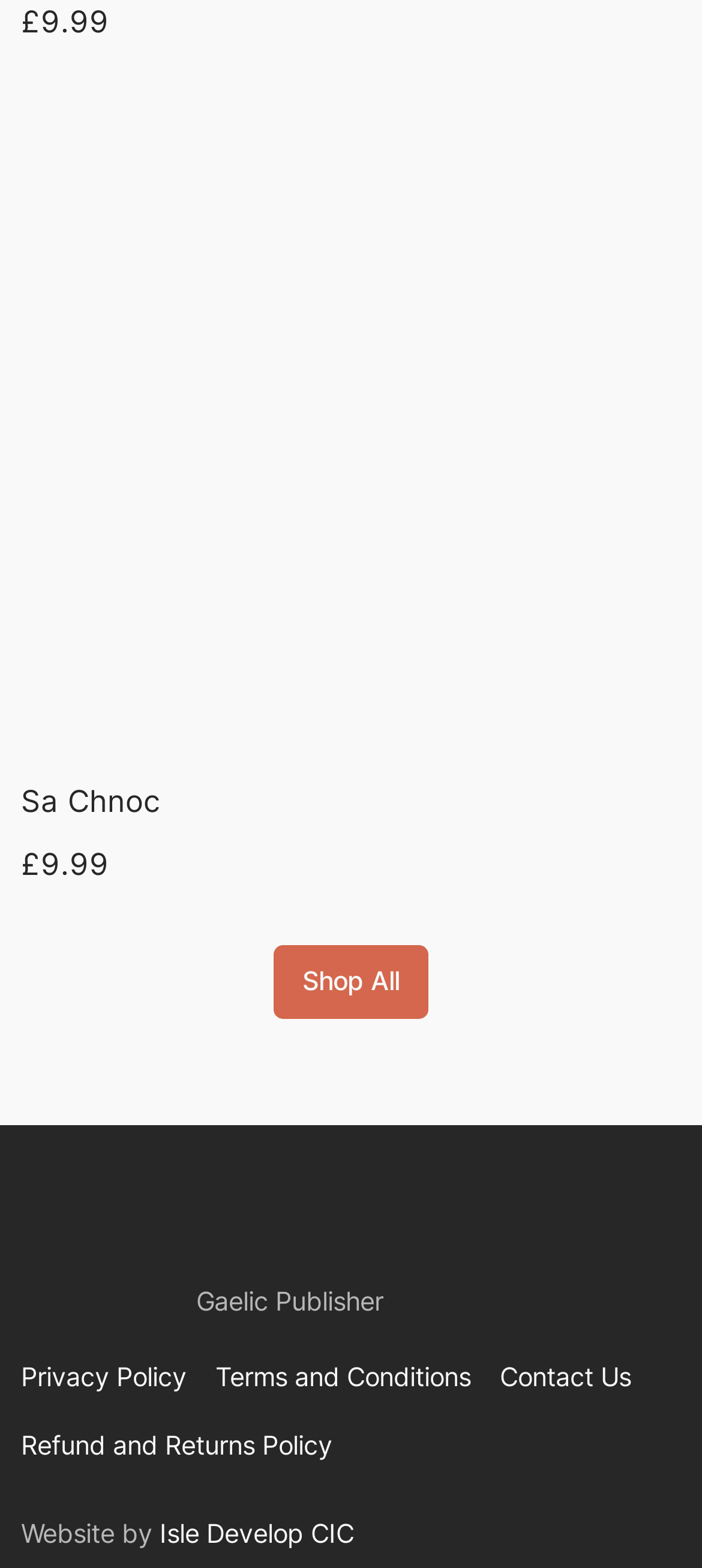What is the name of the Gaelic publisher?
Using the visual information from the image, give a one-word or short-phrase answer.

Clar